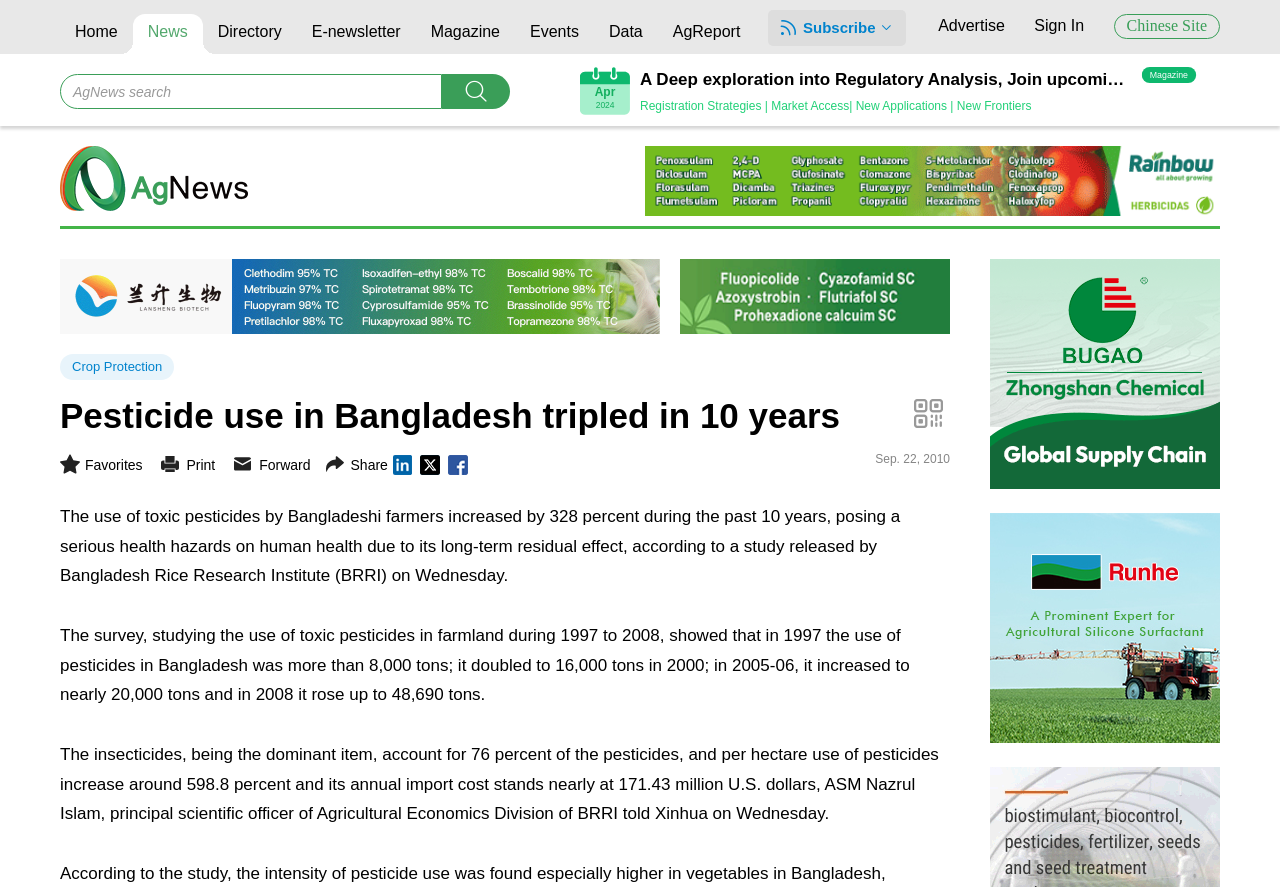Give a detailed overview of the webpage's appearance and contents.

The webpage is an agricultural news page with a focus on pesticide use in Bangladesh. At the top, there is a navigation menu with links to "Home", "News", "Directory", "E-newsletter", "Magazine", "Events", "Data", and "AgReport". To the right of the navigation menu, there are icons for subscribing and signing in.

Below the navigation menu, there is a search bar with a button to the right. Above the search bar, there is a heading that reads "2024 Seed Treatment Special now opens for participation Magazine". This heading is repeated further down the page.

The main content of the page is an article about pesticide use in Bangladesh, with a heading that reads "Pesticide use in Bangladesh tripled in 10 years". The article is divided into paragraphs, with the first paragraph stating that the use of toxic pesticides by Bangladeshi farmers has increased by 328 percent over the past 10 years, posing serious health hazards. The subsequent paragraphs provide more details about the survey, including the increase in pesticide use from 8,000 tons in 1997 to 48,690 tons in 2008.

To the right of the article, there are several links to companies, including "agronews", "Rainbow Agro", "Hebei Lansheng Biotech Co., Ltd.", and "ShangHai Yuelian Biotech Co., Ltd.", each with an accompanying image. There are also links to "Crop Protection" and "Favorites".

At the bottom of the page, there are links to "Print", "Forward", and "Share", as well as a date stamp that reads "Sep. 22, 2010".